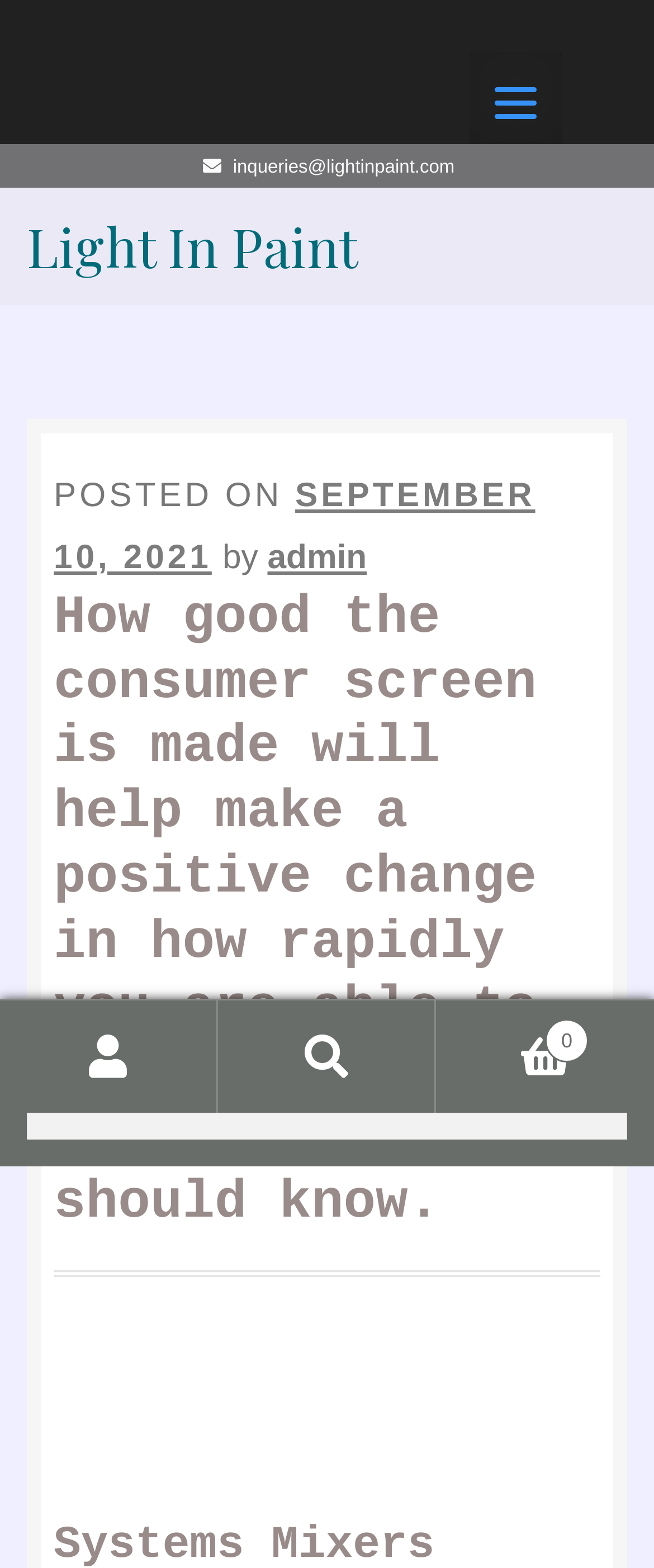Respond with a single word or phrase for the following question: 
What is the purpose of the search box?

Search for content